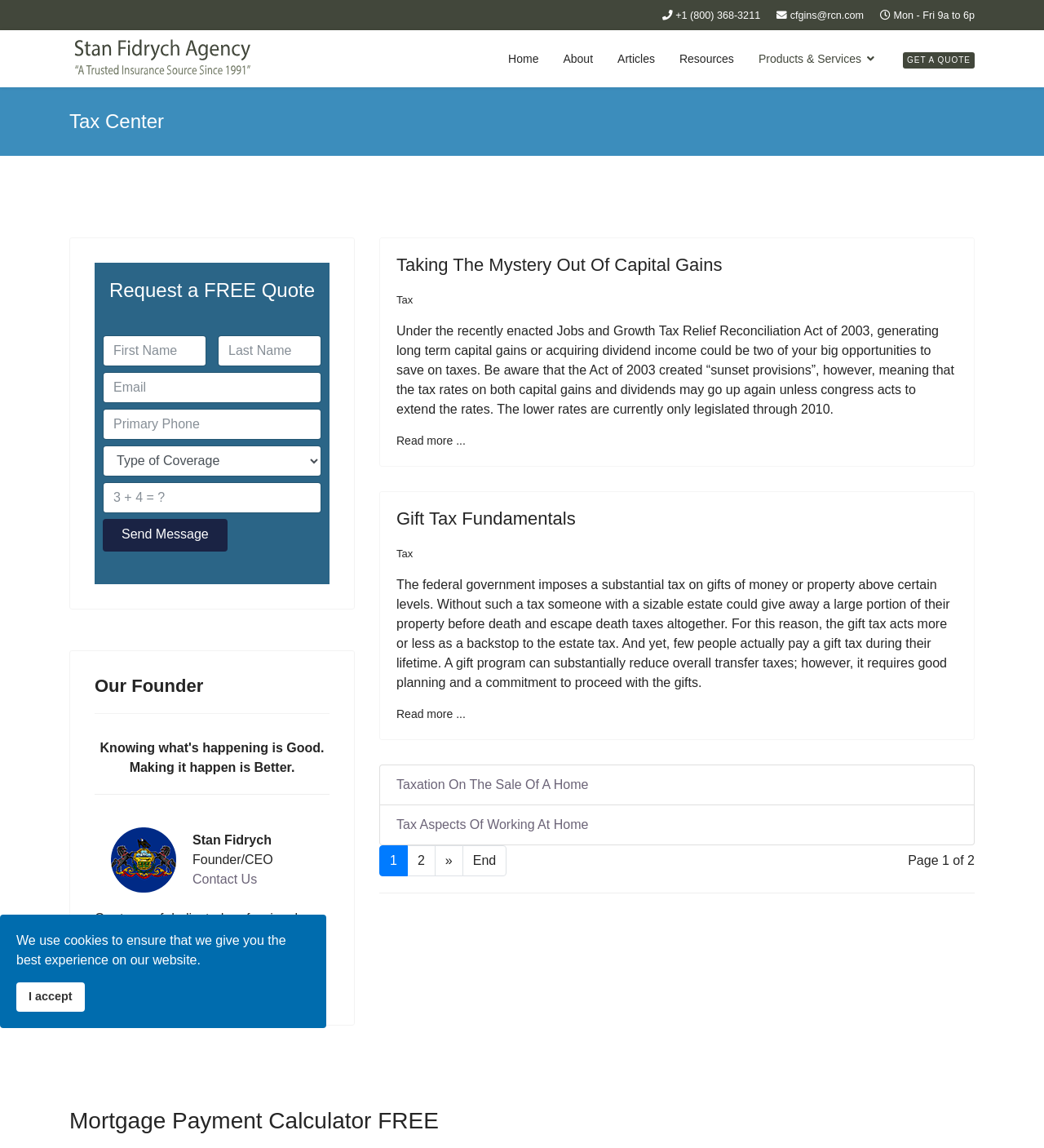Review the image closely and give a comprehensive answer to the question: What is the name of the founder of the company?

I found the name of the founder by looking at the section 'Our Founder' on the webpage, where I saw a heading with the text 'Our Founder' and a static text with the name 'Stan Fidrych'.